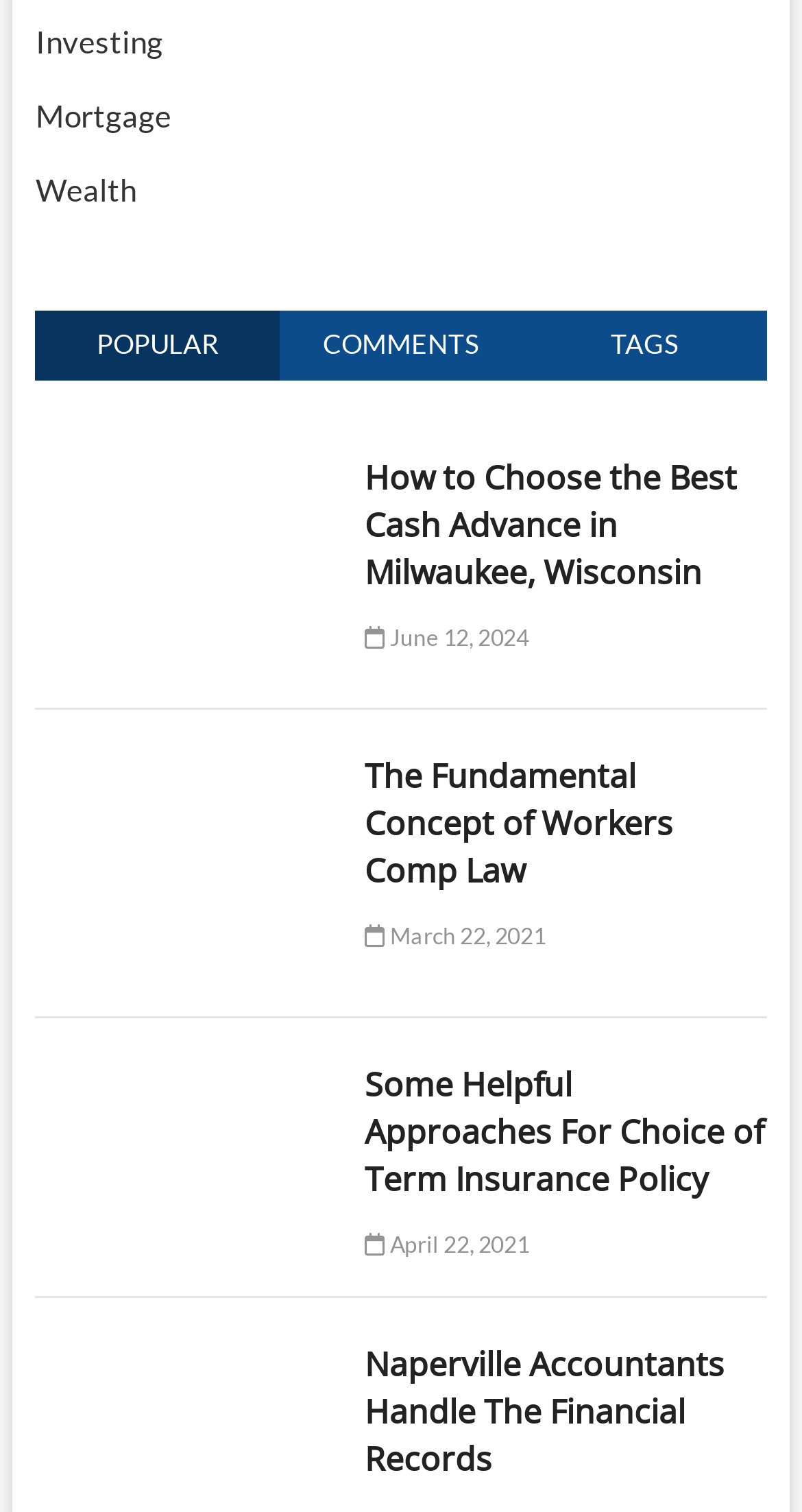What is the topic of the last article?
Using the information from the image, give a concise answer in one word or a short phrase.

Accountants